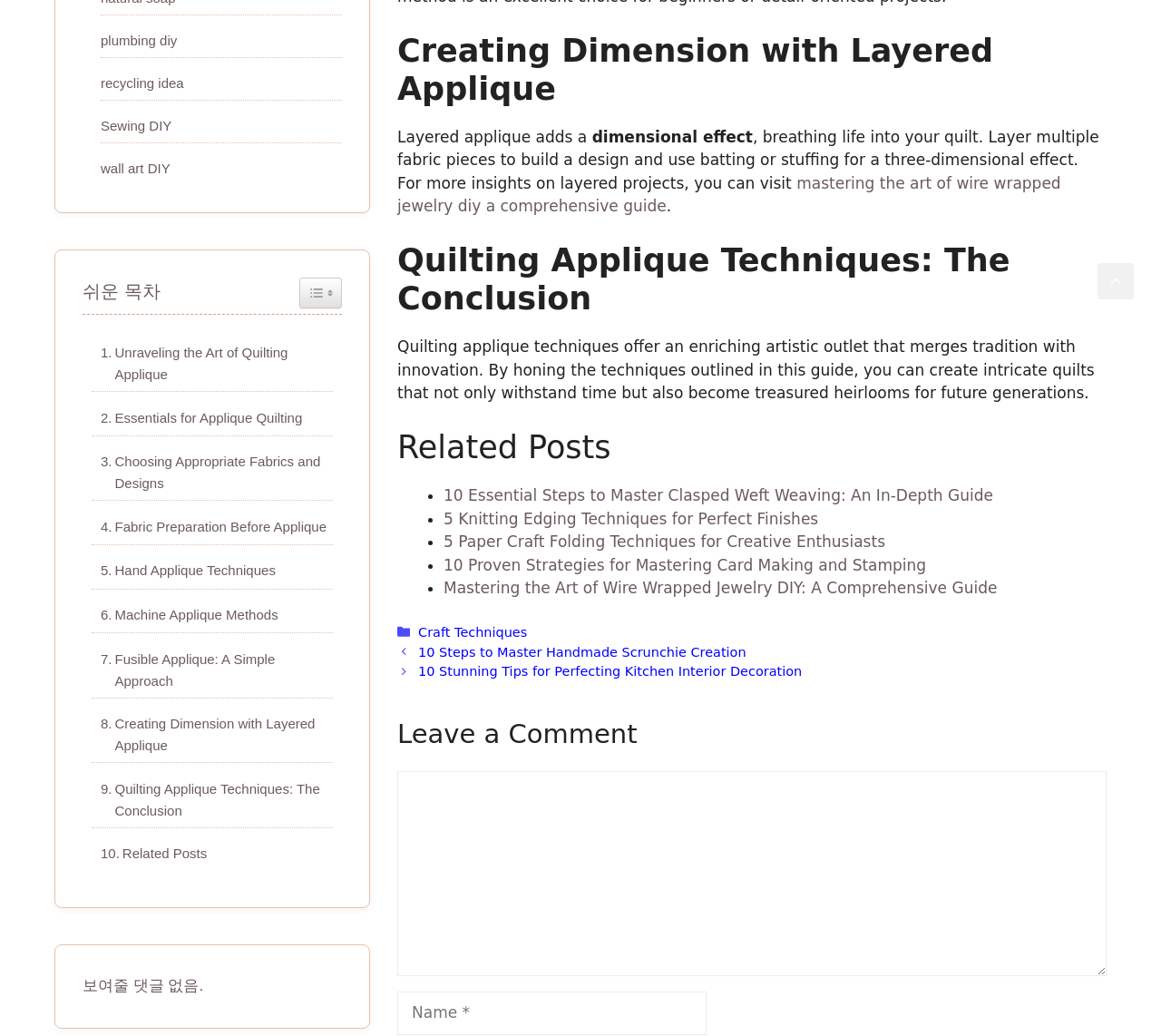Determine the bounding box for the described UI element: "Hand Applique Techniques".

[0.079, 0.541, 0.237, 0.562]